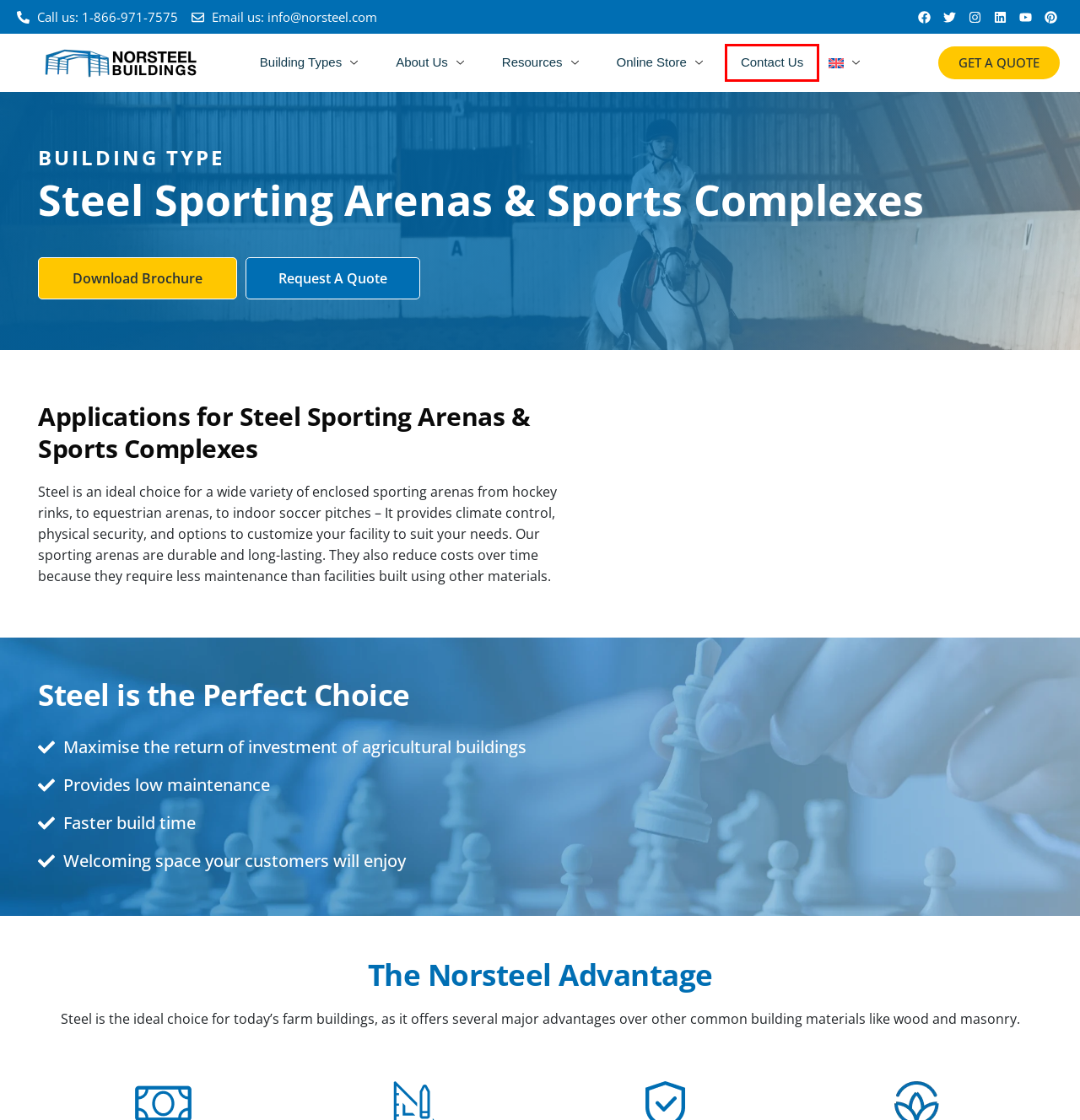Analyze the given webpage screenshot and identify the UI element within the red bounding box. Select the webpage description that best matches what you expect the new webpage to look like after clicking the element. Here are the candidates:
A. Commercial Steel & Metal Buildings | Custom Solutions | Norsteel
B. Residential-Steel-and-Metal-Buildings - norsteelbuildings
C. Prefab Mining & Remote Buildings | Norsteel Buildings
D. Request a Free Quote | Steel Buildings | Norsteel Buildings
E. Fitness and Gym Buildings - norsteelbuildings
F. Pre Engineered Steel & Metal Buildings | NorSteel Buildings
G. Boat Storage Steel & Metal Buildings - norsteelbuildings
H. Contact Us | Leading Provider of Steel Buildings | Norsteel Buildings

H